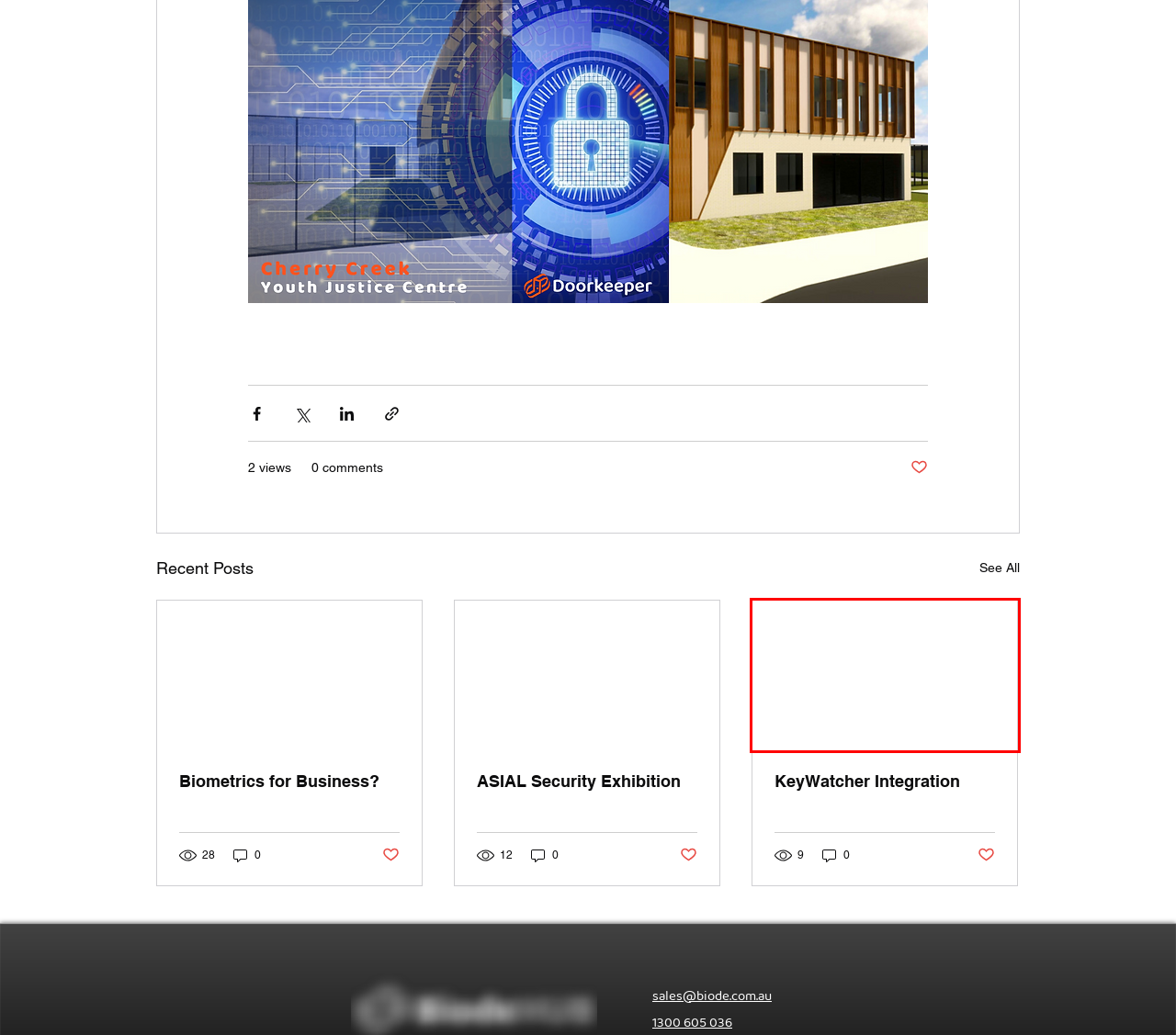Given a webpage screenshot featuring a red rectangle around a UI element, please determine the best description for the new webpage that appears after the element within the bounding box is clicked. The options are:
A. Blogs | Biodehub
B. KeyWatcher Integration
C. #biometrics
D. BiodeHUB | Biodehub
E. #onwardsandupwards
F. ASIAL Security Exhibition
G. Contact | Biodehub
H. Biometrics for Business?

B